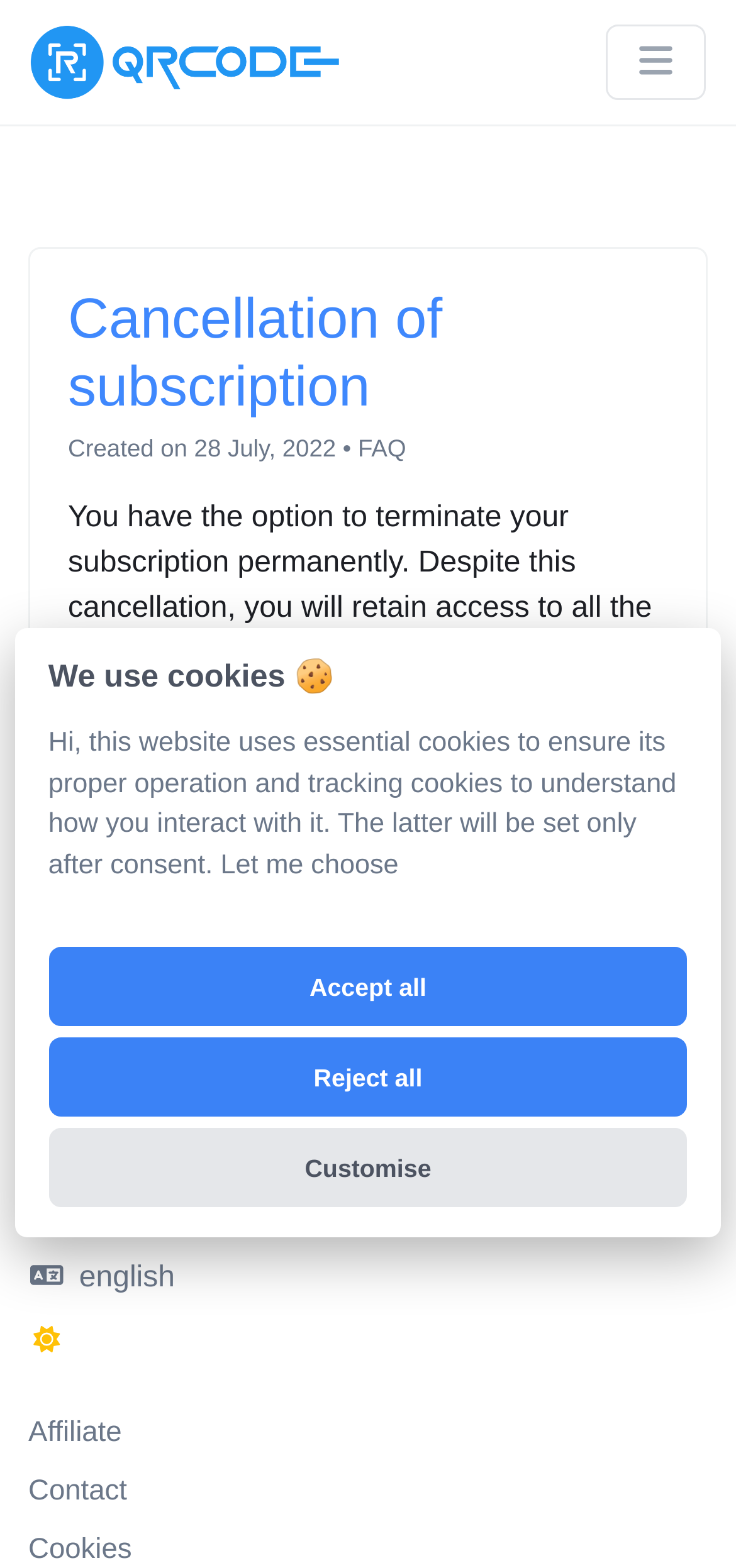Produce an elaborate caption capturing the essence of the webpage.

This webpage is about cancelling a subscription, specifically for Rqrcode. At the top left, there is a website logo, which is an image. Next to it, there is a toggle navigation button. Below these elements, there is a main section that takes up most of the page. 

In the main section, there is a heading that reads "Cancellation of subscription" at the top. Below the heading, there is a text that indicates the creation date of the subscription, which is July 28, 2022. Next to the creation date, there is a link to the FAQ page. 

On the top right, there are two buttons, one with an image and another without an image. Below these buttons, there is a text that reads "Install our app" followed by a series of instructions on how to add the app to the home screen. 

At the bottom of the page, there is a copyright notice that reads "Copyright © 2024 Rqrcode." Next to the copyright notice, there is a language selection button that currently shows "english". There are also three links to "Affiliate", "Contact", and "Cookies" pages. 

When the "Cookies" link is clicked, a dialog box appears with a heading that reads "We use cookies 🍪". The dialog box explains the use of essential and tracking cookies on the website and provides options to let the user choose, accept all, reject all, or customize the cookie settings.